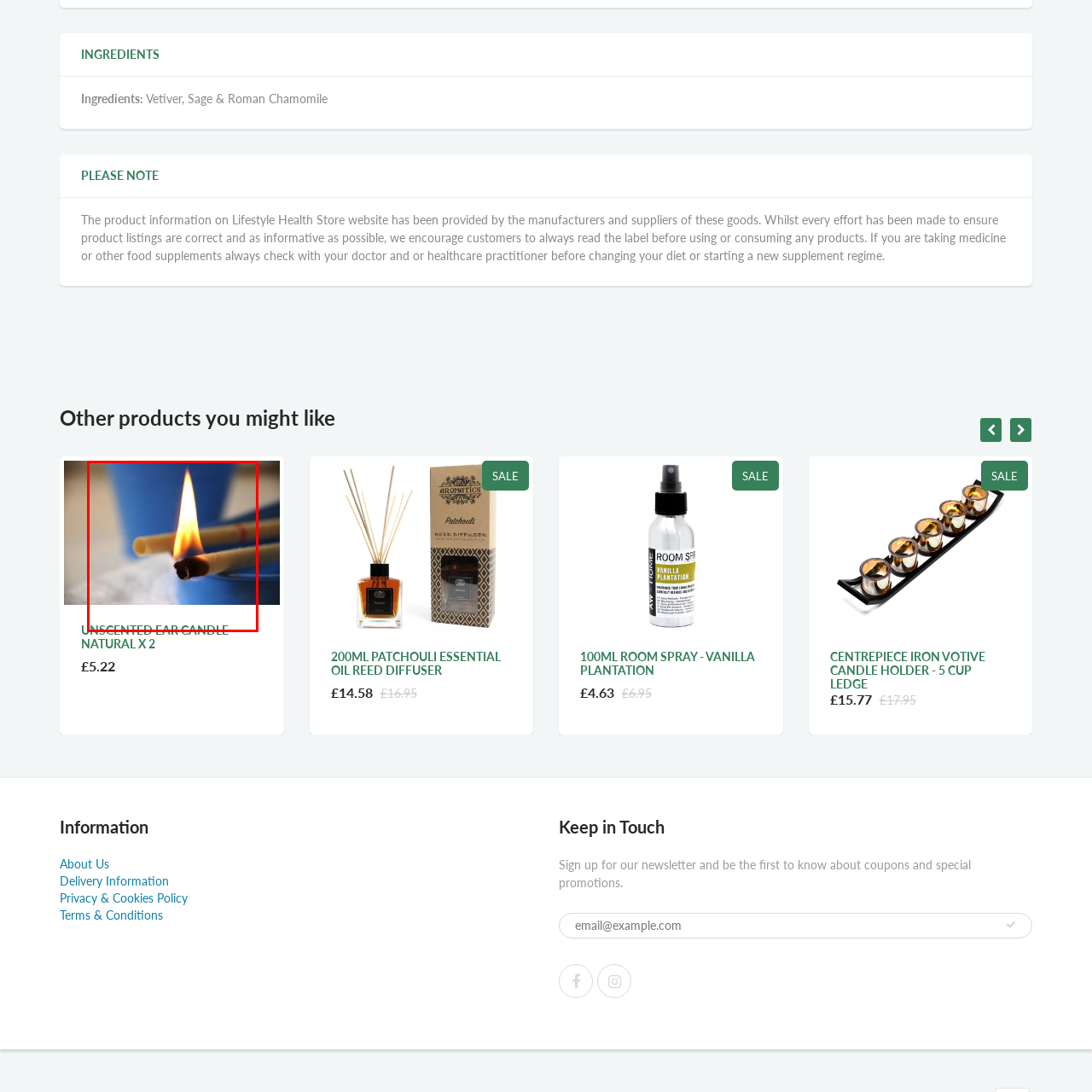Describe in detail the elements and actions shown in the image within the red-bordered area.

The image displays a lit unscented ear candle, showcasing a vibrant flame as it burns on one end. Surrounding the candle, the background features soft, indistinct shapes, hinting at a tranquil environment, possibly an area set for relaxation or wellness activities. The candle's design resembles traditional ear candles, typically cylindrical and made from natural materials. Below the image, bold text identifies the product as "UNSCENTED EAR CANDLE -". This visual conveys a sense of peacefulness, suitable for individuals interested in holistic health and alternative therapies.